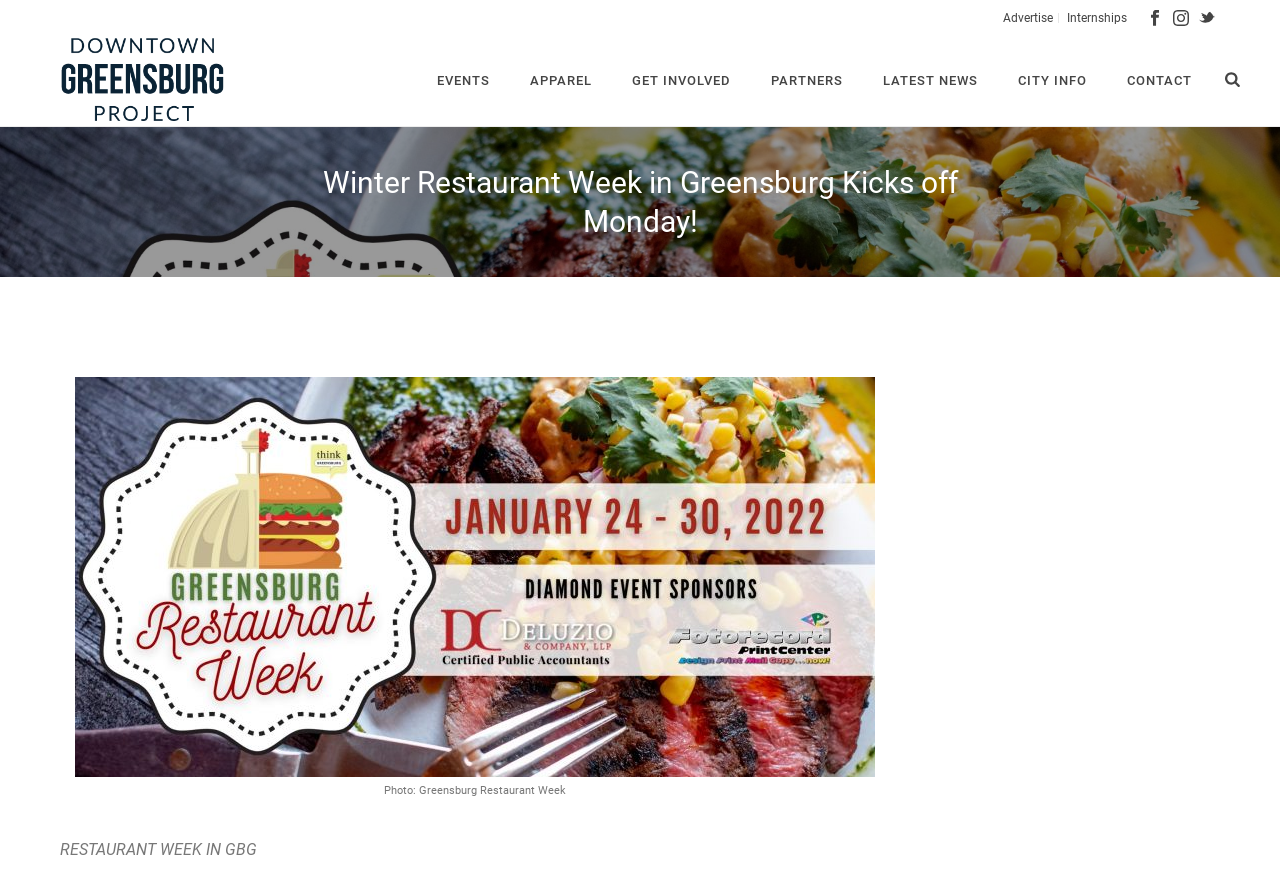Locate the headline of the webpage and generate its content.

Winter Restaurant Week in Greensburg Kicks off Monday!